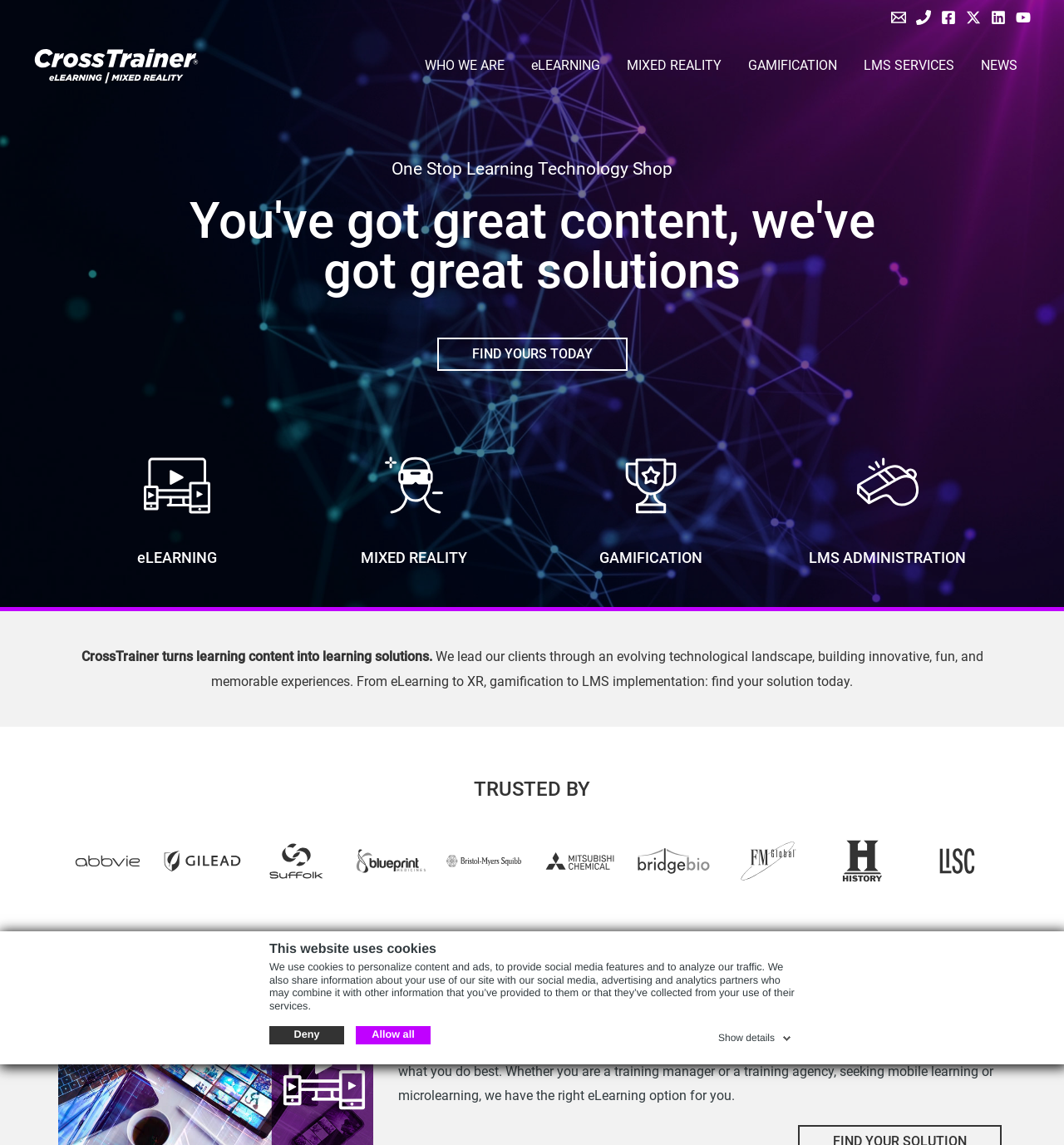Please specify the bounding box coordinates of the clickable section necessary to execute the following command: "Click eLEARNING".

[0.487, 0.032, 0.577, 0.083]